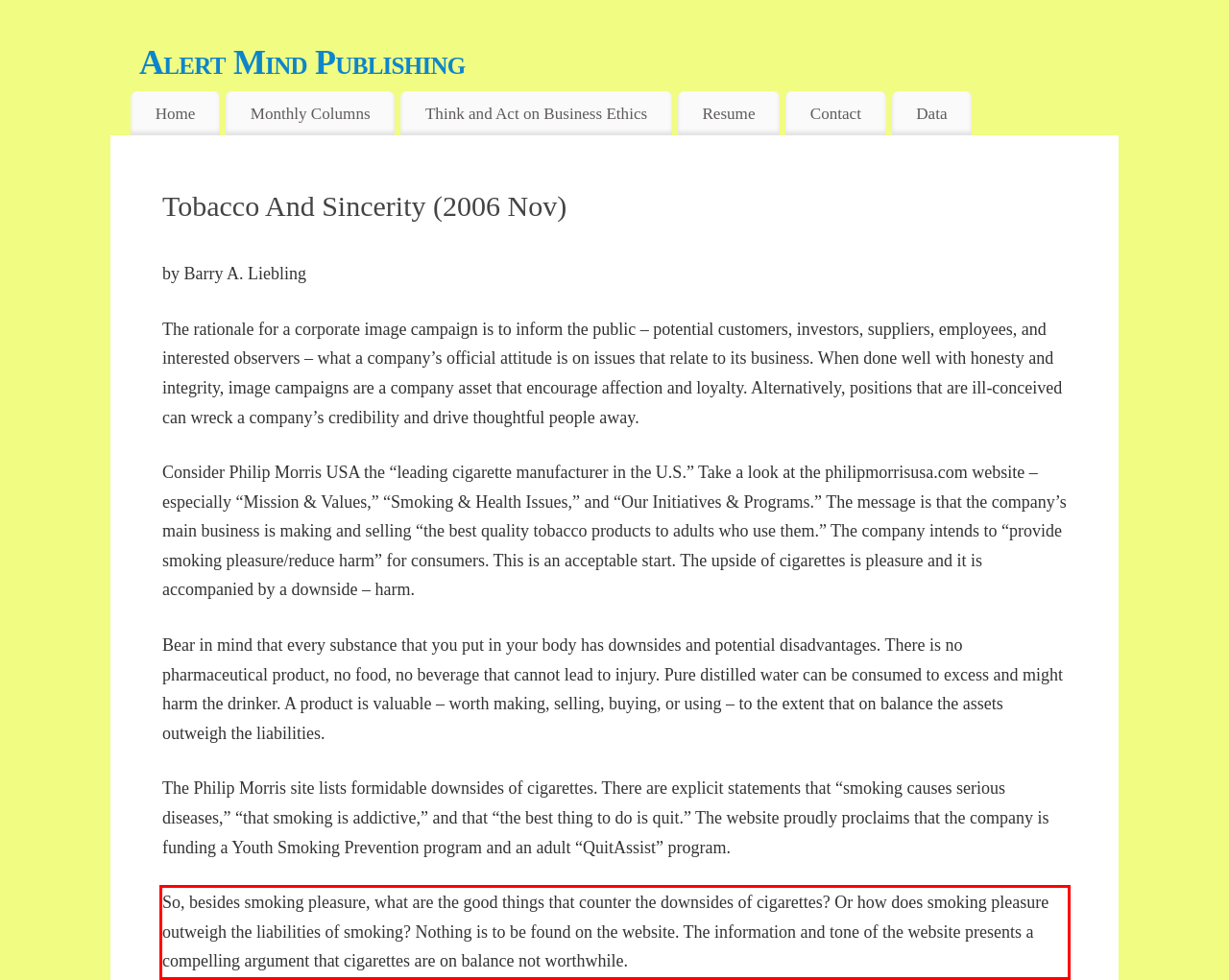Your task is to recognize and extract the text content from the UI element enclosed in the red bounding box on the webpage screenshot.

So, besides smoking pleasure, what are the good things that counter the downsides of cigarettes? Or how does smoking pleasure outweigh the liabilities of smoking? Nothing is to be found on the website. The information and tone of the website presents a compelling argument that cigarettes are on balance not worthwhile.